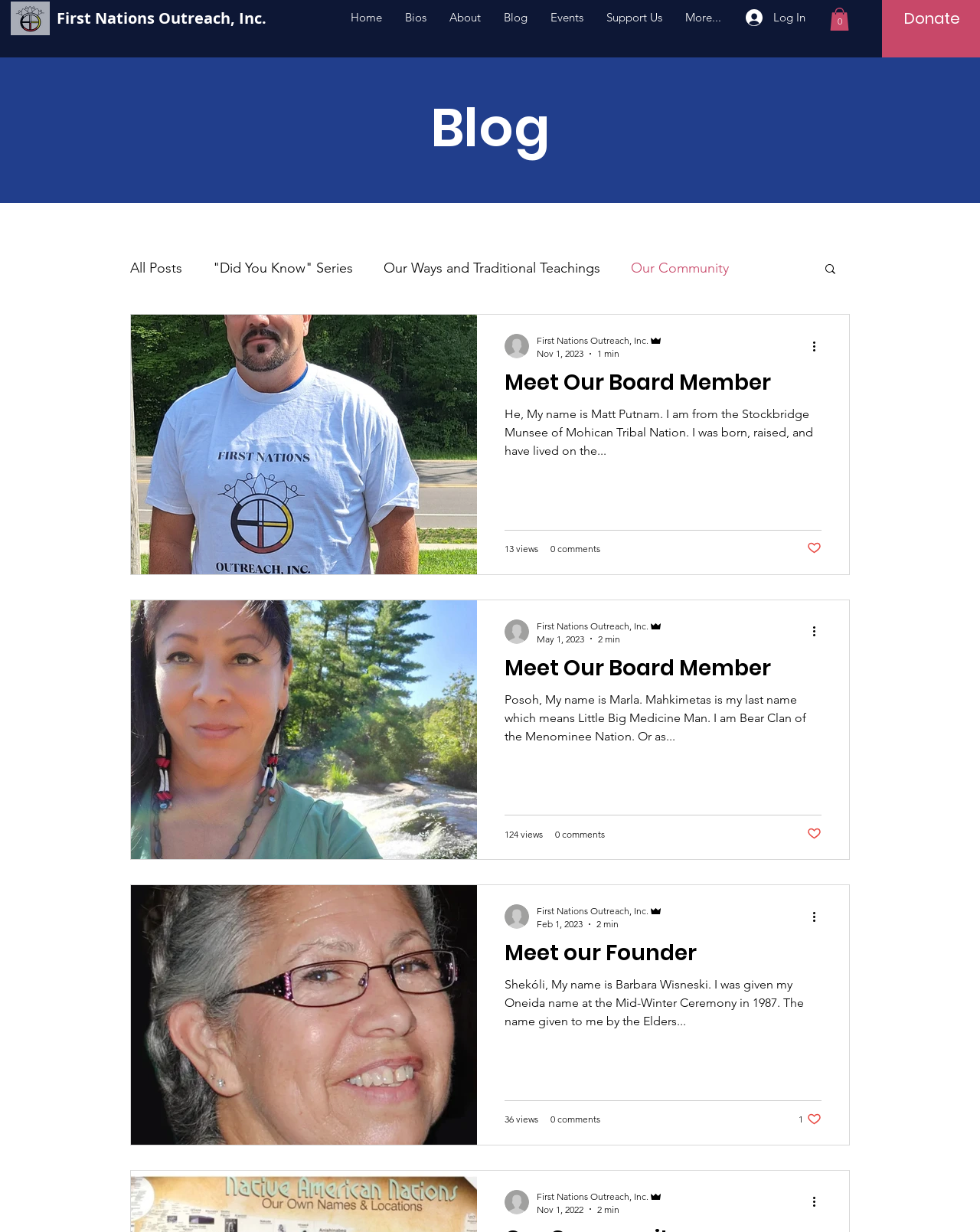Please find the bounding box coordinates of the clickable region needed to complete the following instruction: "View 'Meet Our Board Member' article". The bounding box coordinates must consist of four float numbers between 0 and 1, i.e., [left, top, right, bottom].

[0.133, 0.255, 0.867, 0.466]